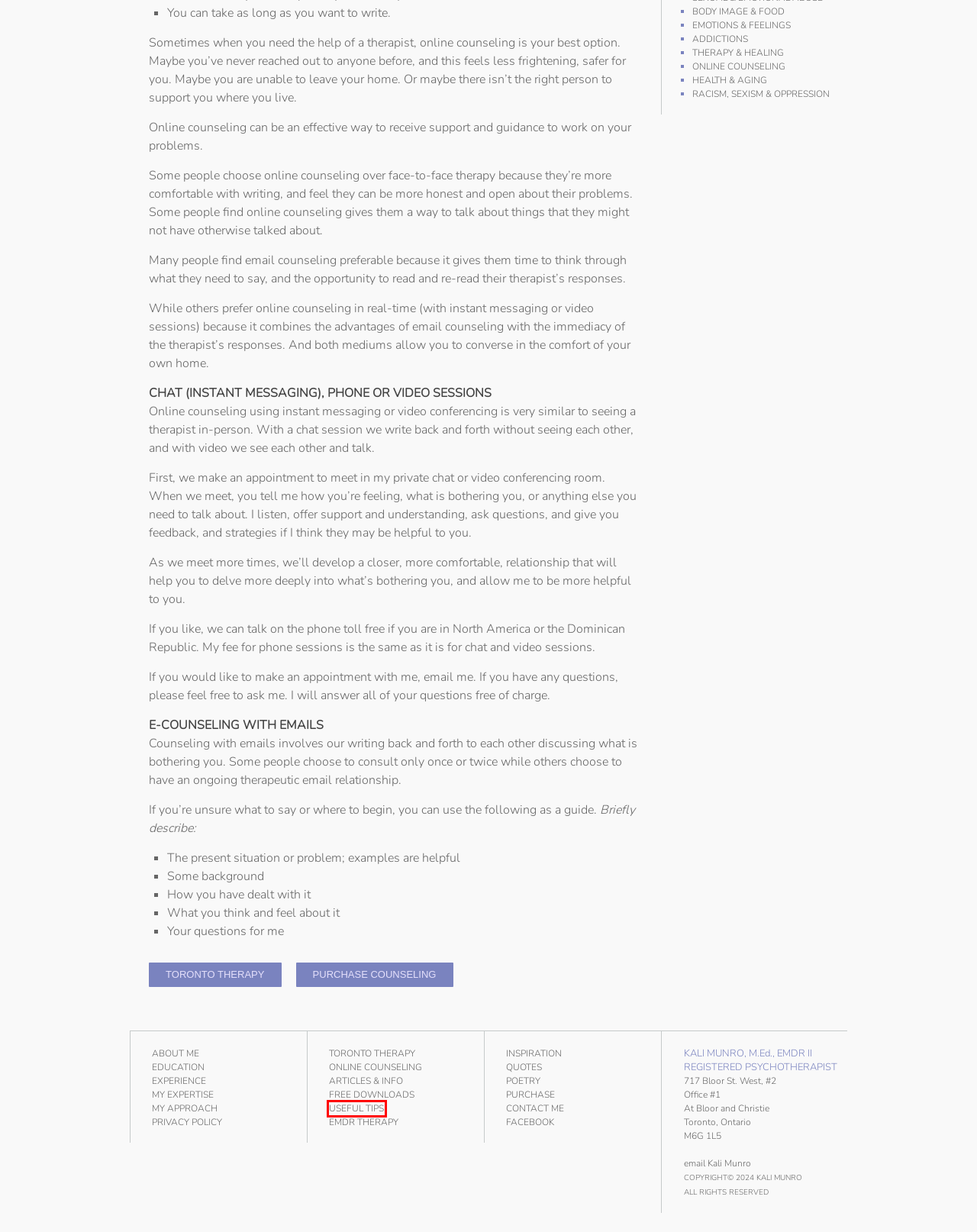Review the screenshot of a webpage which includes a red bounding box around an element. Select the description that best fits the new webpage once the element in the bounding box is clicked. Here are the candidates:
A. Health & Aging | KaliMunro.com
B. Useful Tips | KaliMunro.com
C. Free Downloads | KaliMunro.com
D. Quotes | KaliMunro.com
E. EMDR Therapy | KaliMunro.com
F. Body Image & Food | KaliMunro.com
G. Addictions | KaliMunro.com
H. Poetry | KaliMunro.com

B